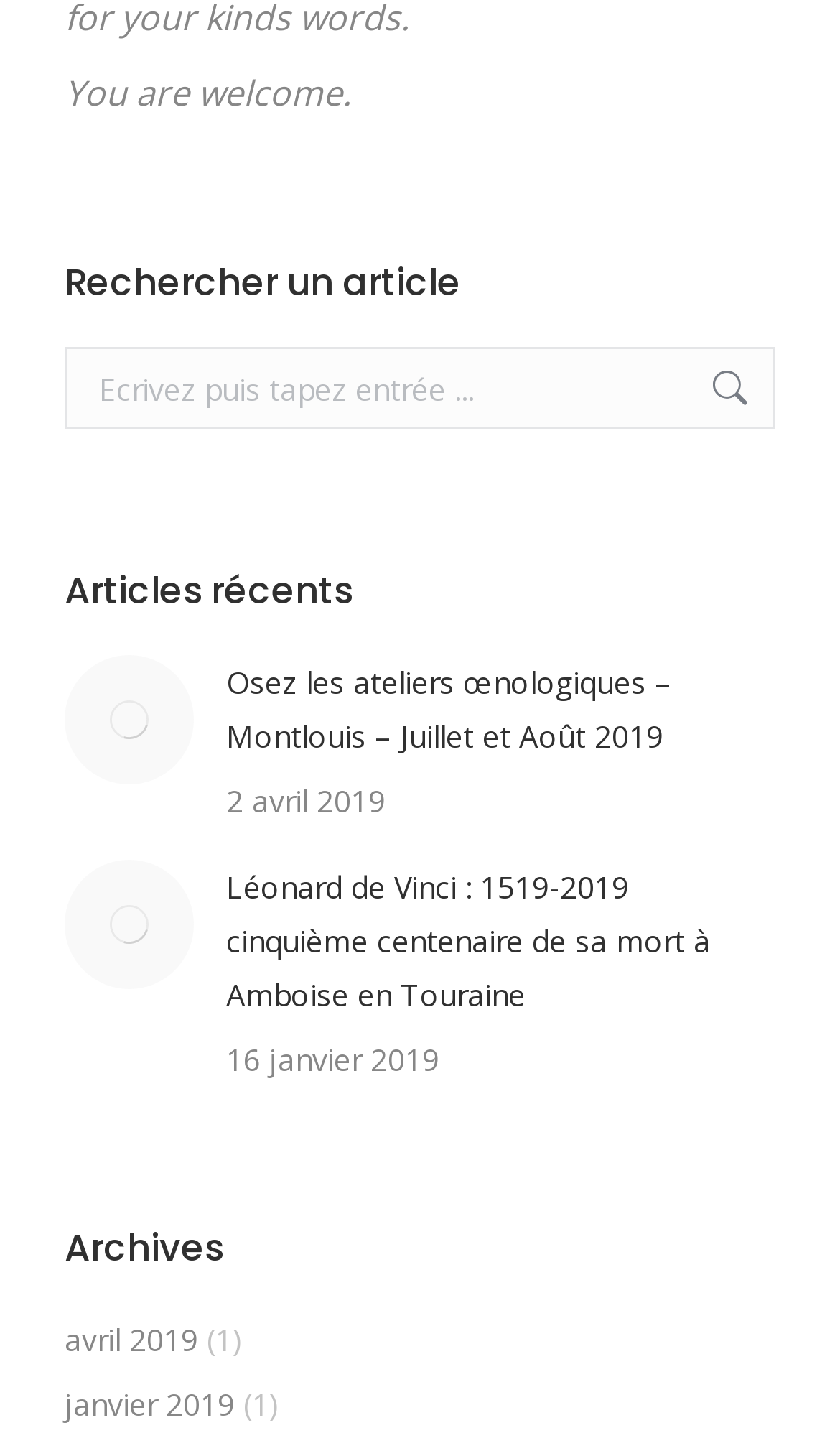What is the date of the latest article?
Based on the image, answer the question with a single word or brief phrase.

2 avril 2019